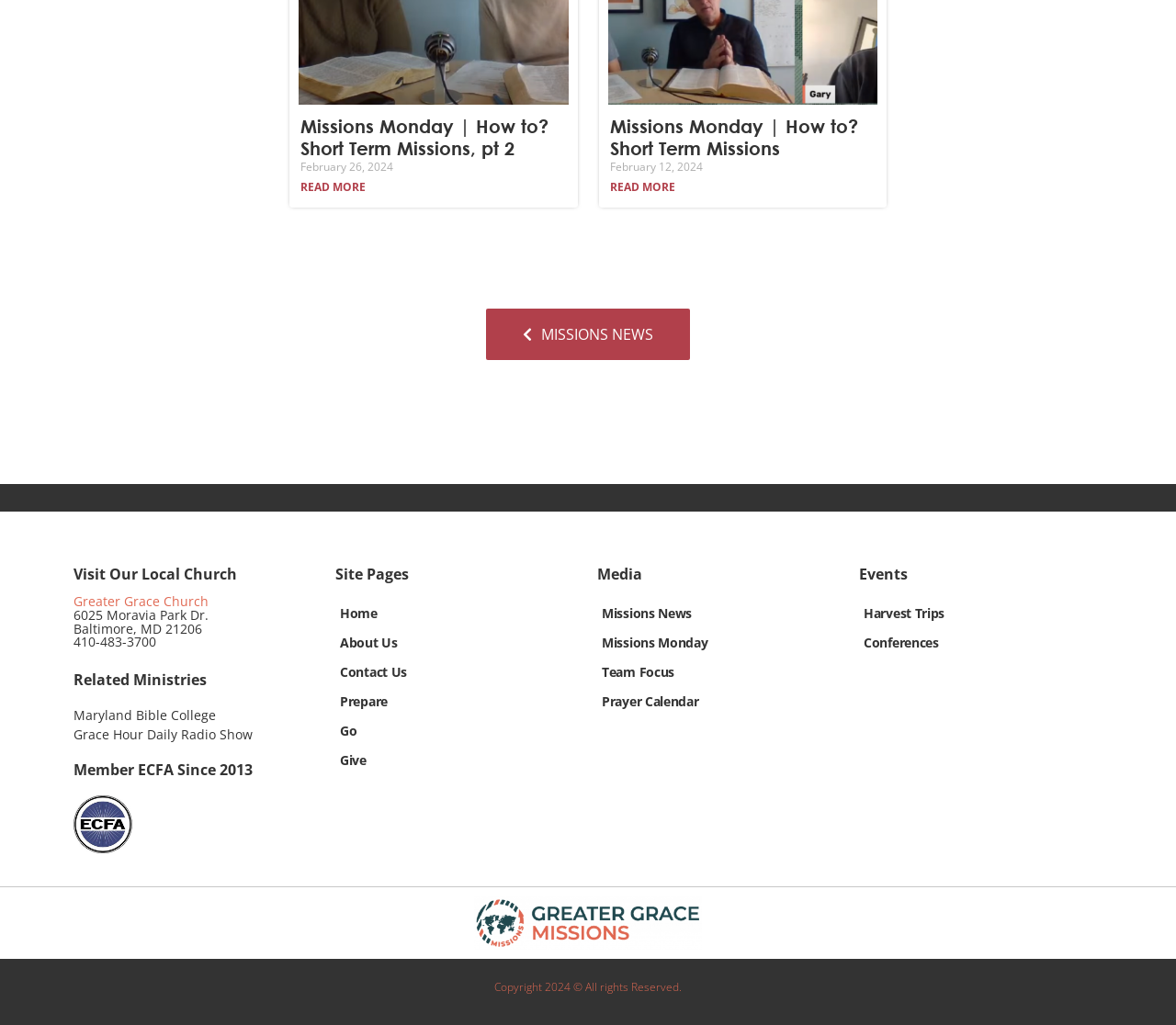Answer this question using a single word or a brief phrase:
What is the phone number of Greater Grace Church?

410-483-3700